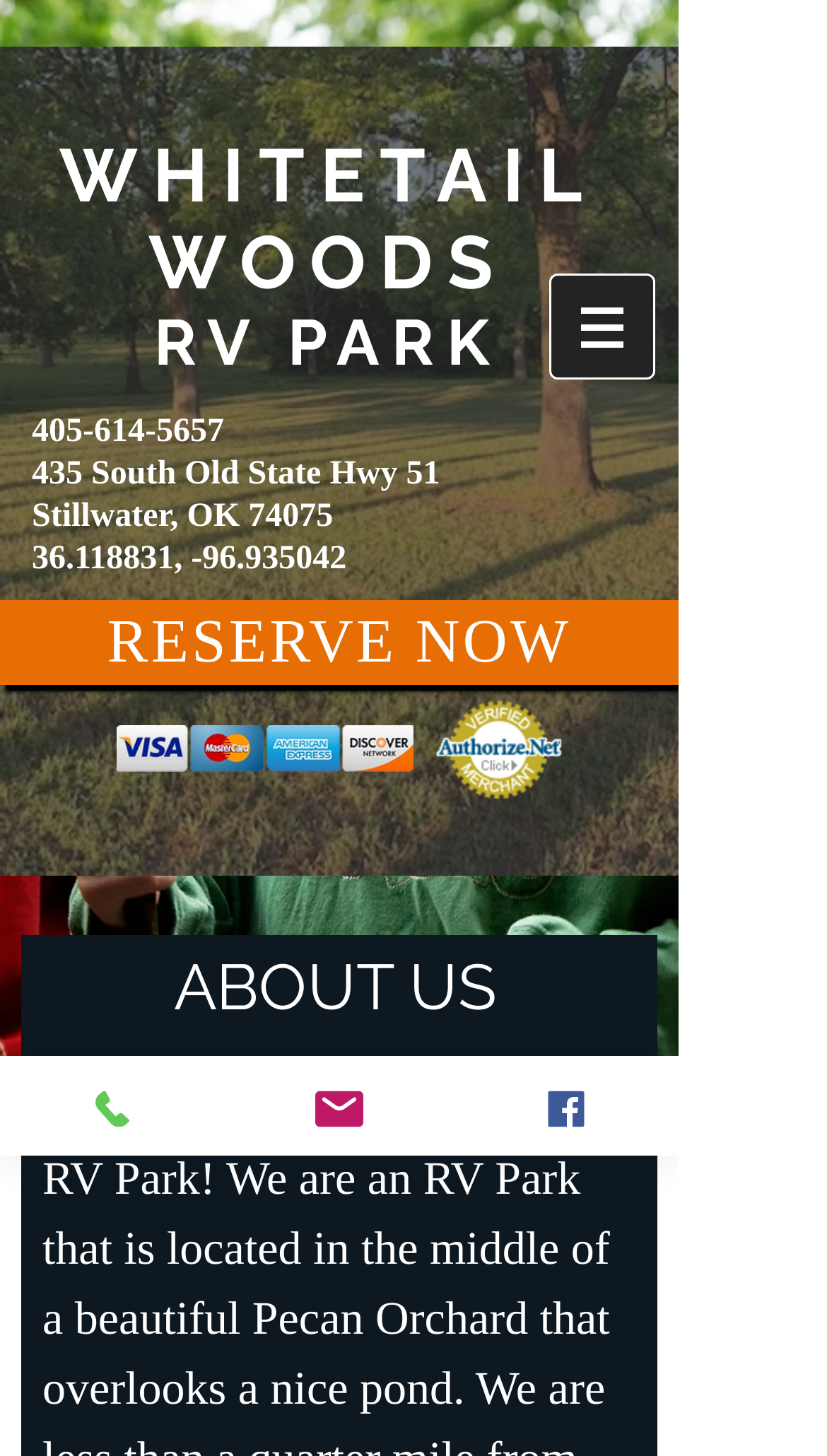What types of payment are accepted?
Answer briefly with a single word or phrase based on the image.

Major credit cards